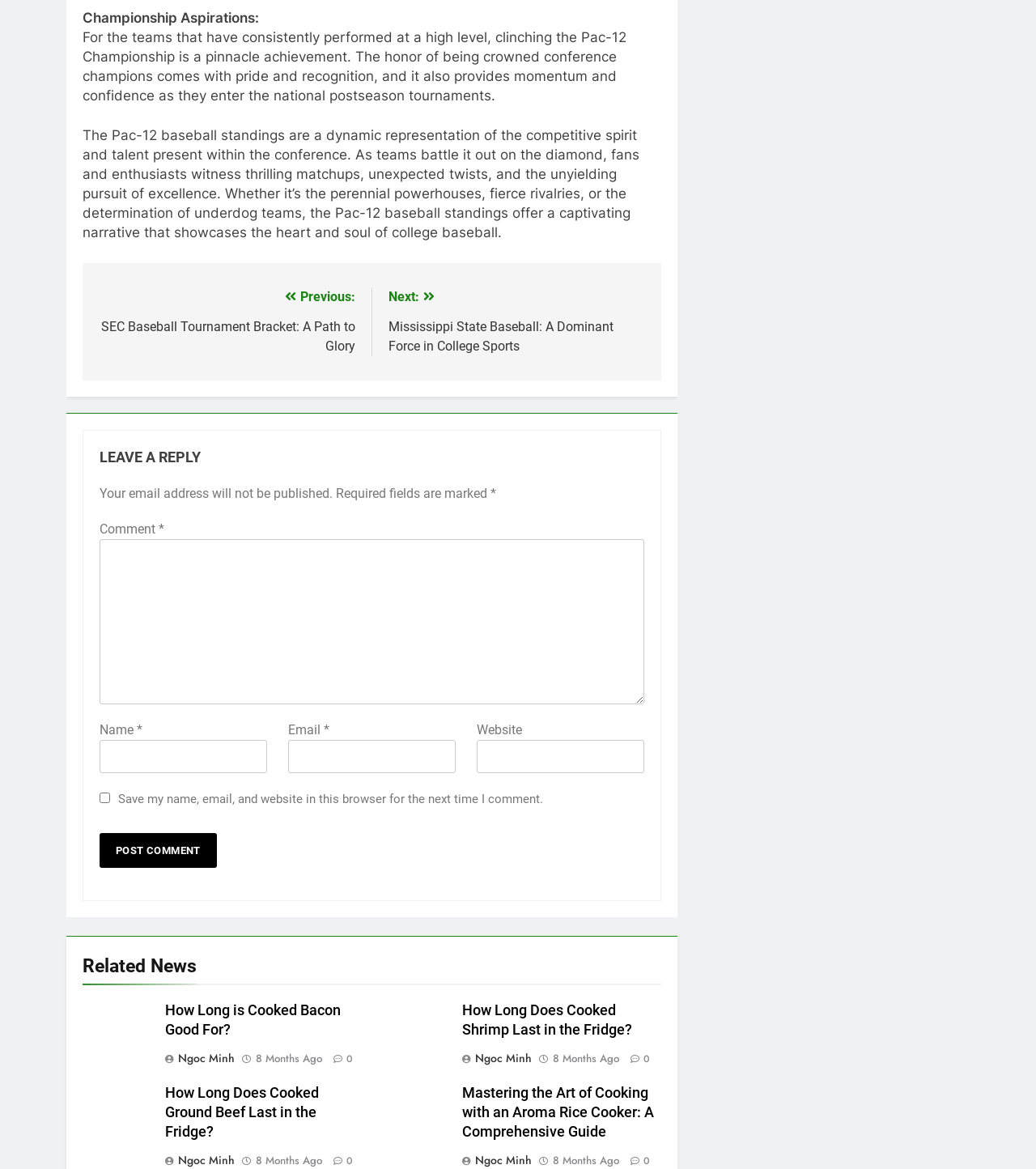Identify the bounding box coordinates of the part that should be clicked to carry out this instruction: "Support Million Meals Mission".

None